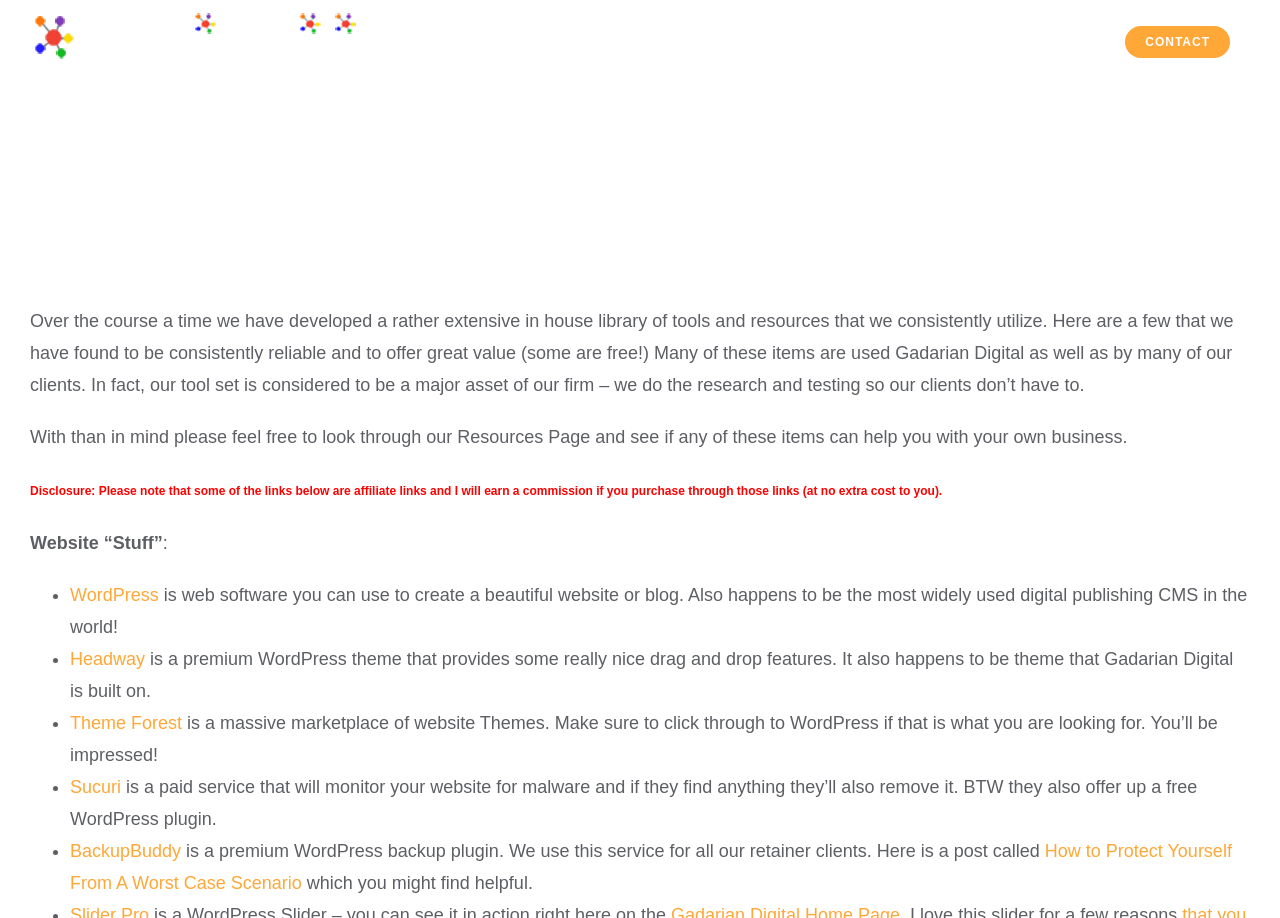Using the given description, provide the bounding box coordinates formatted as (top-left x, top-left y, bottom-right x, bottom-right y), with all values being floating point numbers between 0 and 1. Description: Submit

None